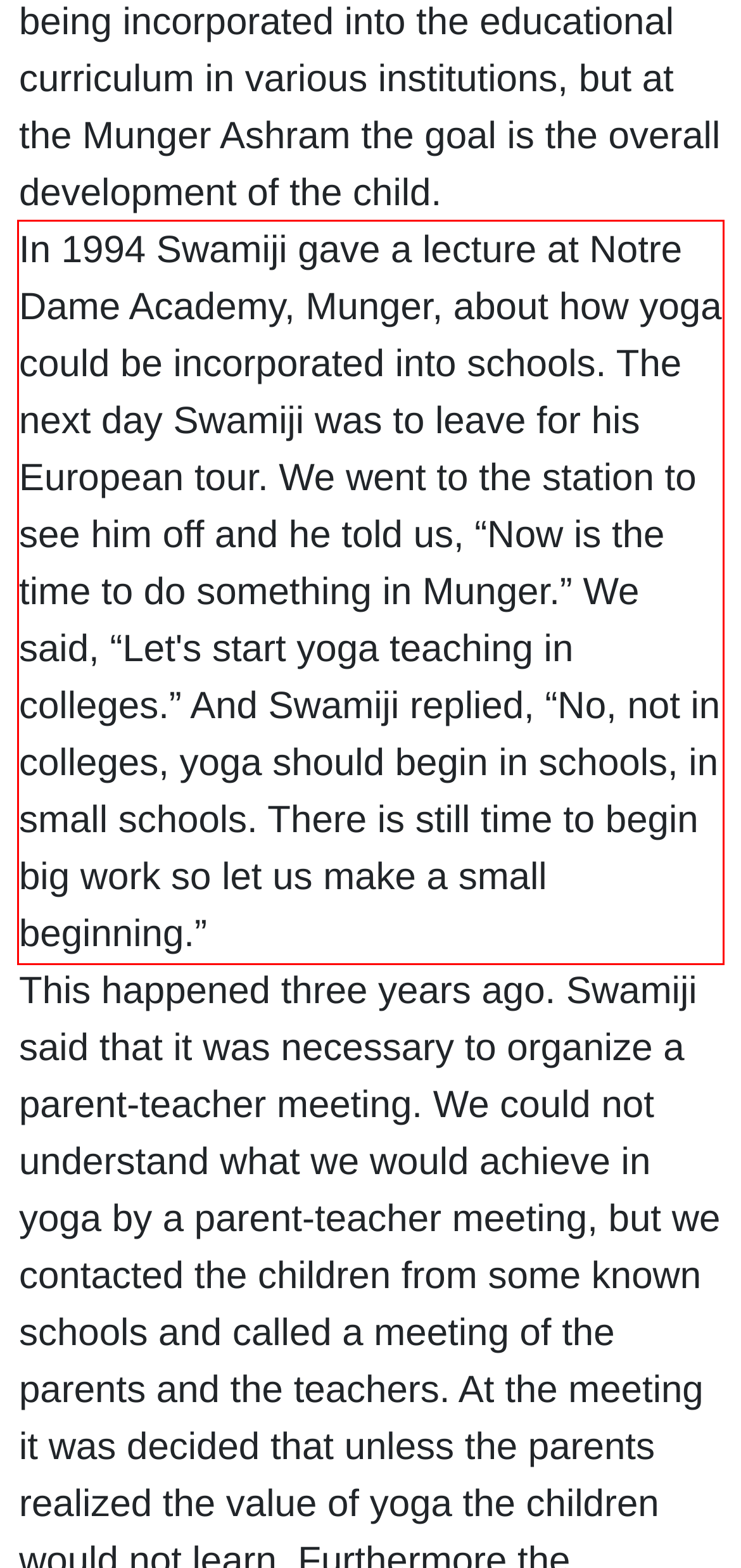You have a screenshot of a webpage where a UI element is enclosed in a red rectangle. Perform OCR to capture the text inside this red rectangle.

In 1994 Swamiji gave a lecture at Notre Dame Academy, Munger, about how yoga could be incorporated into schools. The next day Swamiji was to leave for his European tour. We went to the station to see him off and he told us, “Now is the time to do something in Munger.” We said, “Let's start yoga teaching in colleges.” And Swamiji replied, “No, not in colleges, yoga should begin in schools, in small schools. There is still time to begin big work so let us make a small beginning.”